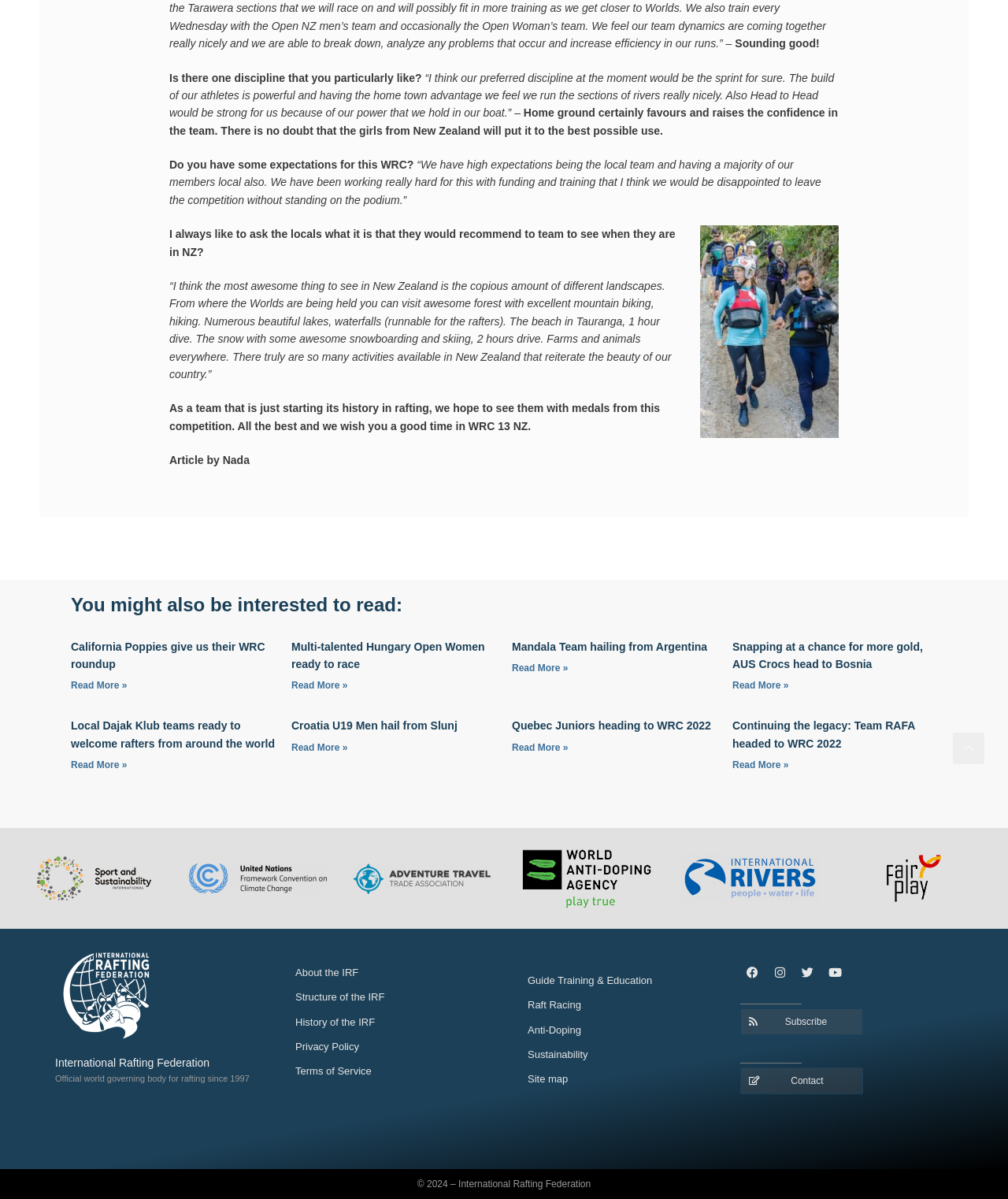Locate the bounding box of the UI element based on this description: "Instagram". Provide four float numbers between 0 and 1 as [left, top, right, bottom].

[0.762, 0.801, 0.785, 0.821]